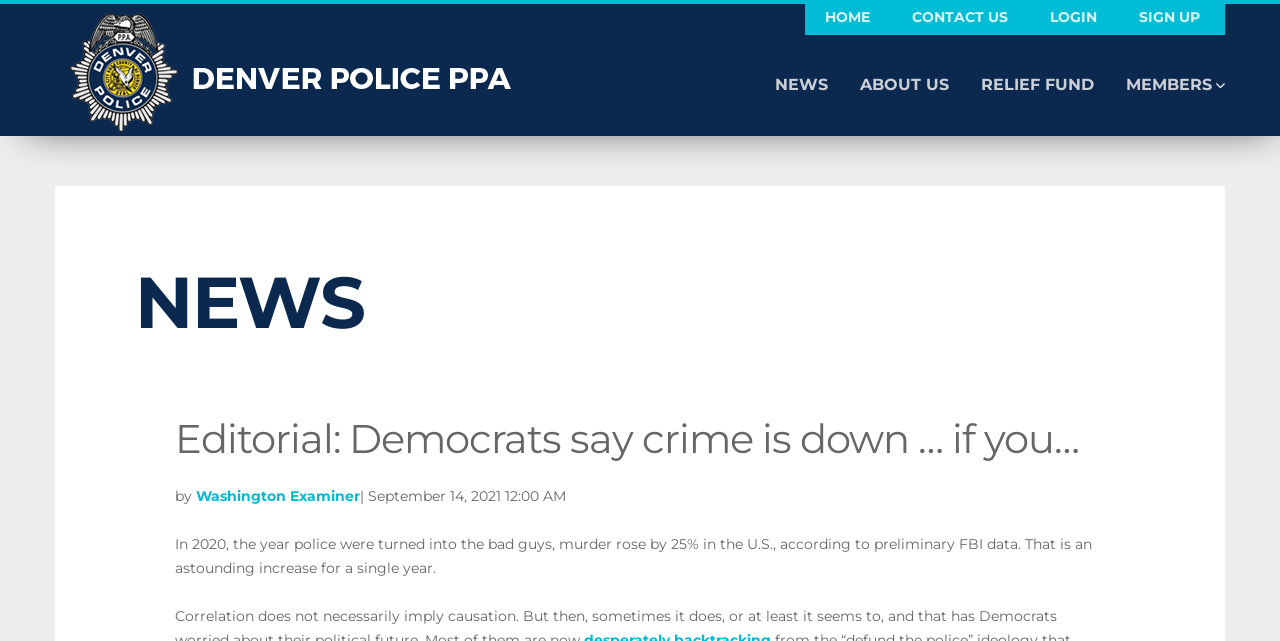Identify the bounding box coordinates of the clickable region necessary to fulfill the following instruction: "login to account". The bounding box coordinates should be four float numbers between 0 and 1, i.e., [left, top, right, bottom].

[0.816, 0.0, 0.861, 0.055]